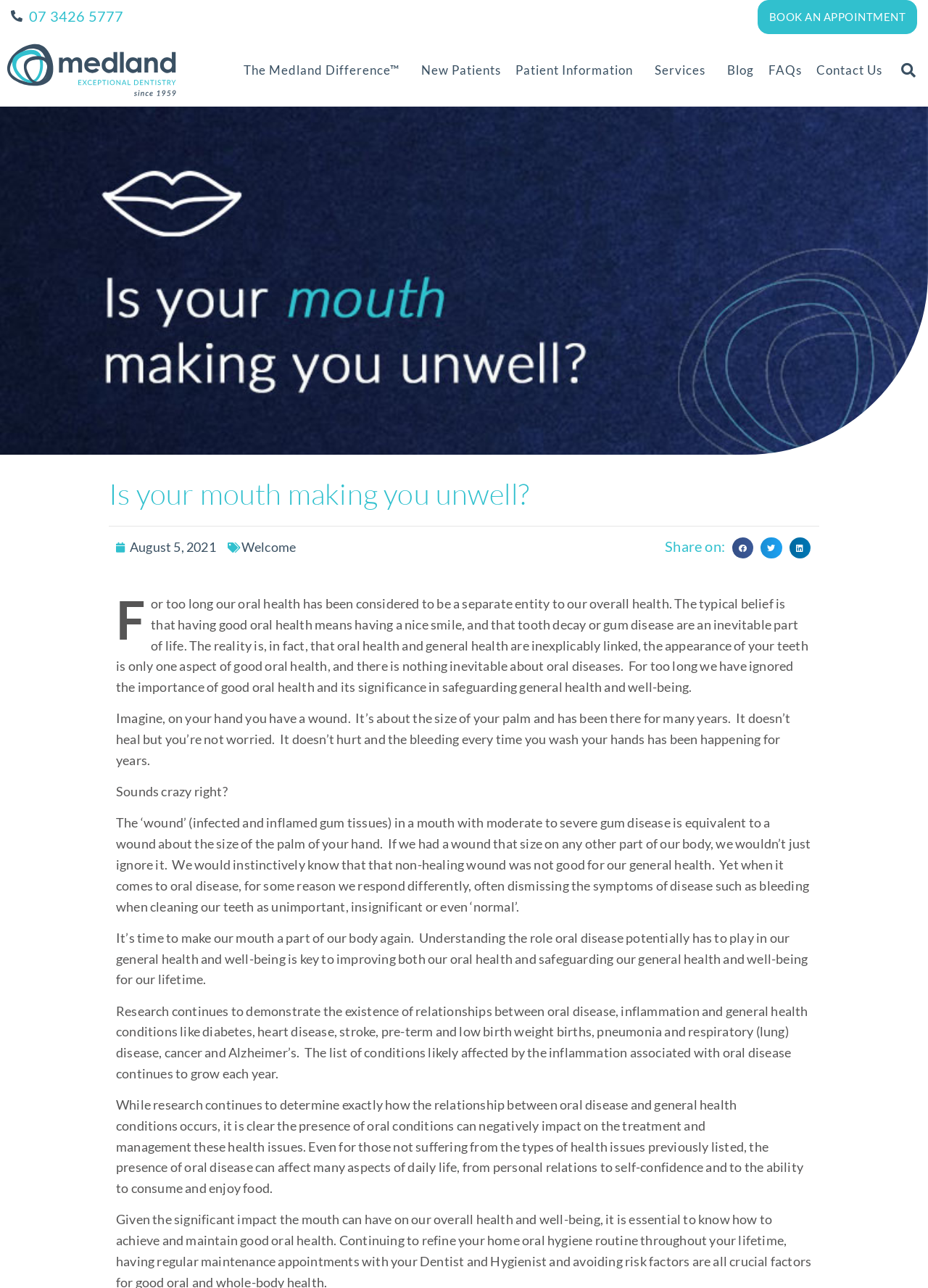Please identify the bounding box coordinates for the region that you need to click to follow this instruction: "Call the phone number".

[0.012, 0.004, 0.133, 0.021]